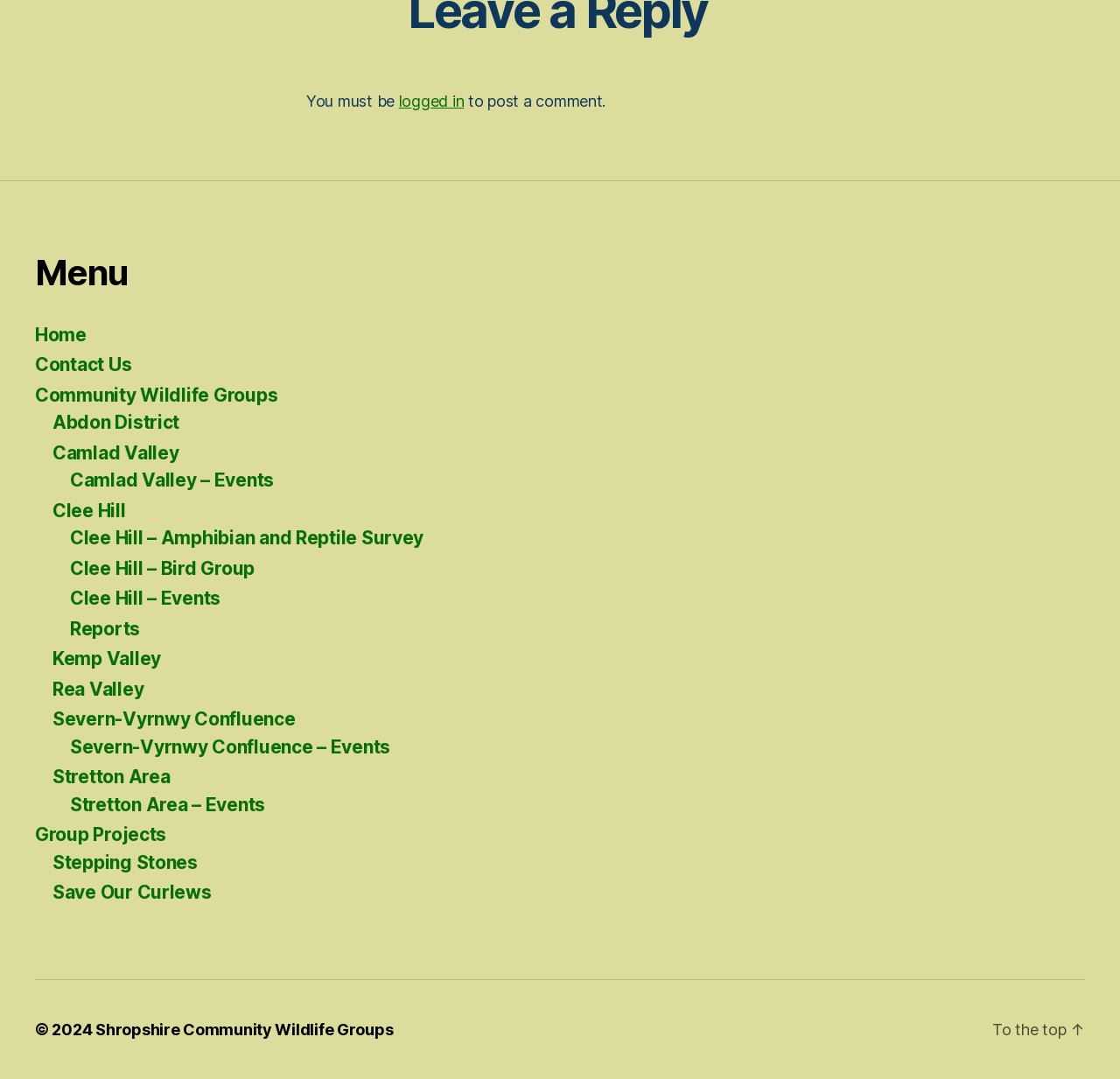What is the purpose of the 'To the top' link?
Provide an in-depth and detailed explanation in response to the question.

The 'To the top' link is located at the bottom of the webpage, which suggests that its purpose is to allow users to quickly scroll back to the top of the page, rather than having to manually scroll up.